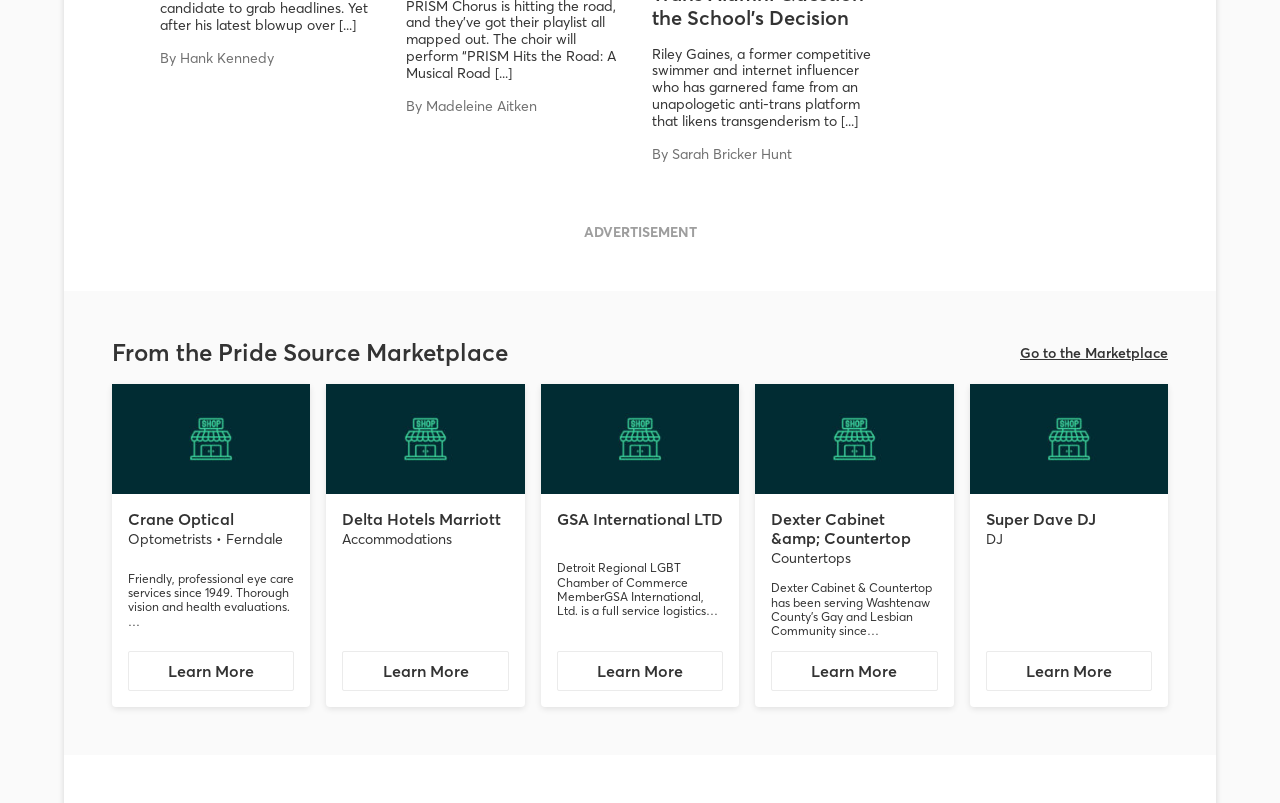Review the image closely and give a comprehensive answer to the question: What is the profession of Super Dave?

I looked at the heading element 'Super Dave DJ' and the link 'DJ' below it, which suggests that Super Dave is a DJ. Therefore, the profession of Super Dave is DJ.